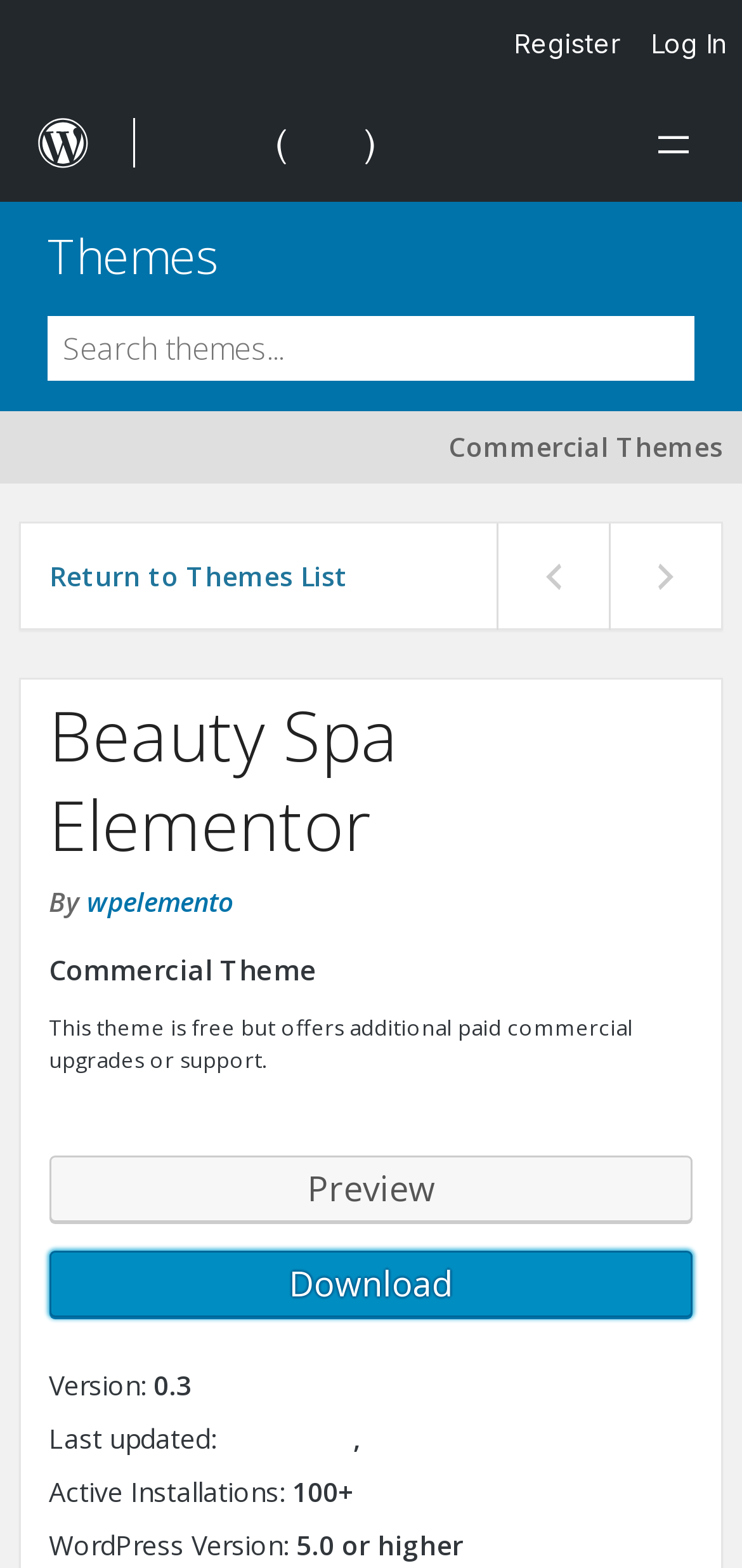Determine the bounding box coordinates of the region that needs to be clicked to achieve the task: "Return to Themes List".

[0.028, 0.334, 0.508, 0.401]